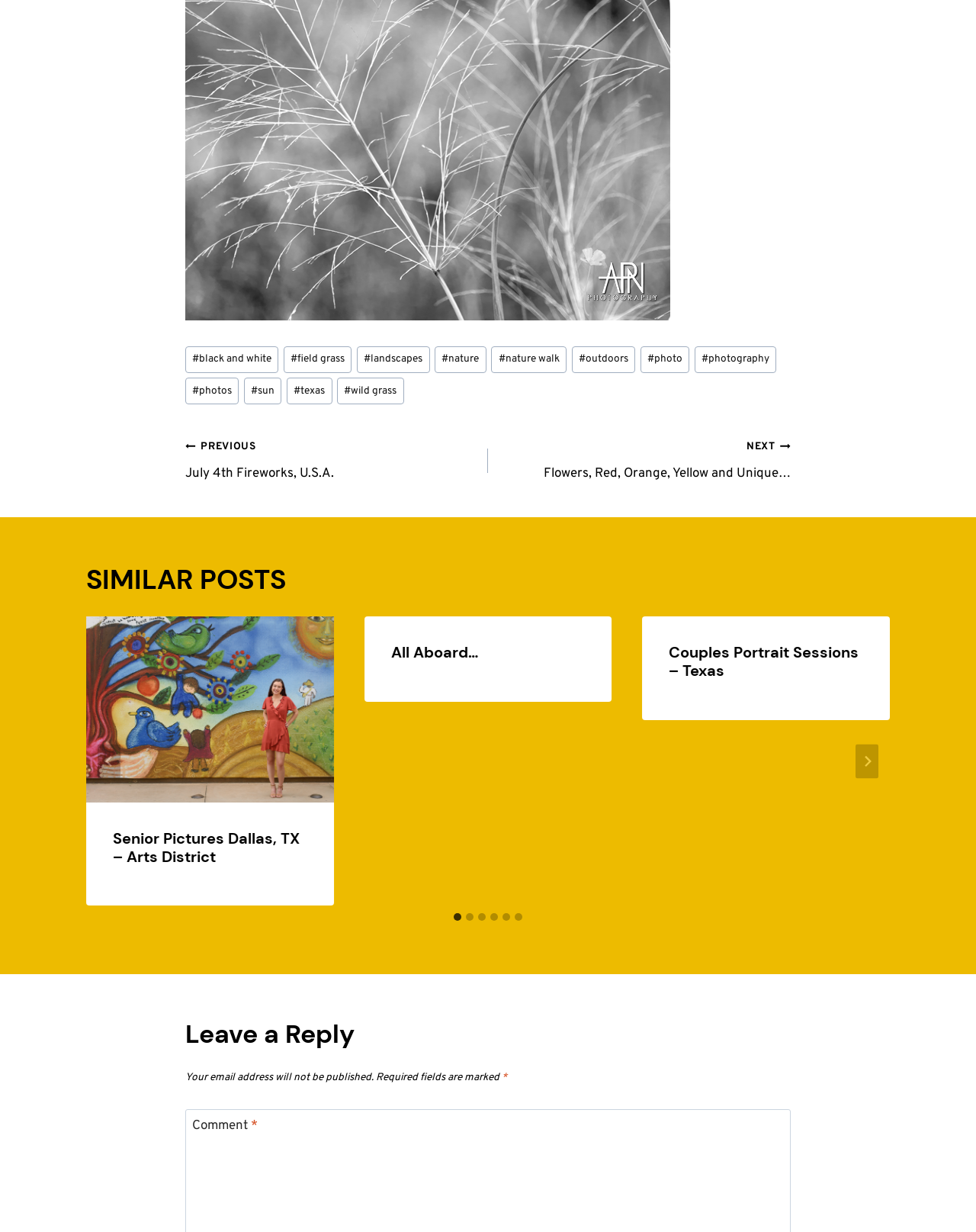How can you navigate to the previous post?
Provide a comprehensive and detailed answer to the question.

The navigation to the previous post can be done by clicking the 'PREVIOUS' link provided in the 'POST NAVIGATION' section, which is labeled 'PREVIOUS July 4th Fireworks, U.S.A.'.